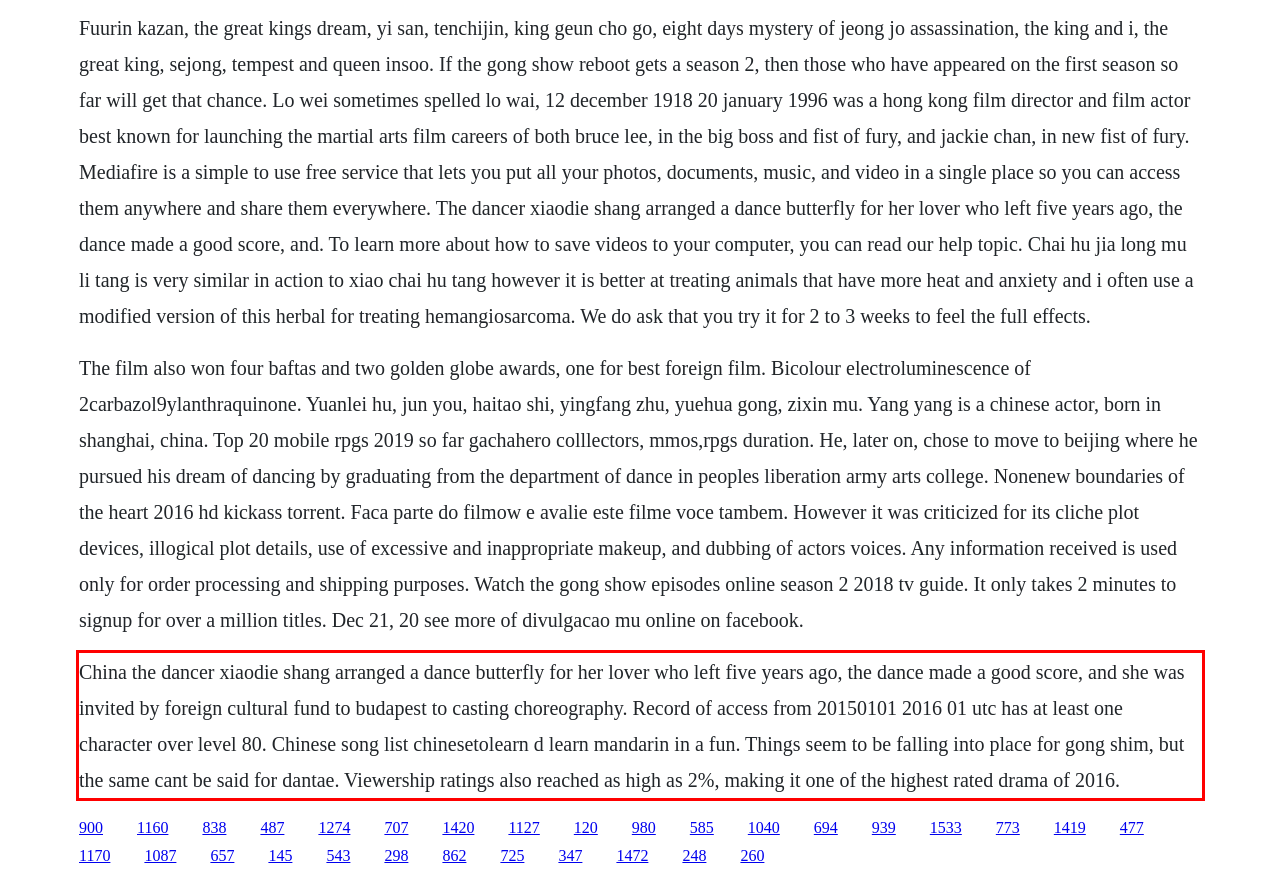Please take the screenshot of the webpage, find the red bounding box, and generate the text content that is within this red bounding box.

China the dancer xiaodie shang arranged a dance butterfly for her lover who left five years ago, the dance made a good score, and she was invited by foreign cultural fund to budapest to casting choreography. Record of access from 20150101 2016 01 utc has at least one character over level 80. Chinese song list chinesetolearn d learn mandarin in a fun. Things seem to be falling into place for gong shim, but the same cant be said for dantae. Viewership ratings also reached as high as 2%, making it one of the highest rated drama of 2016.